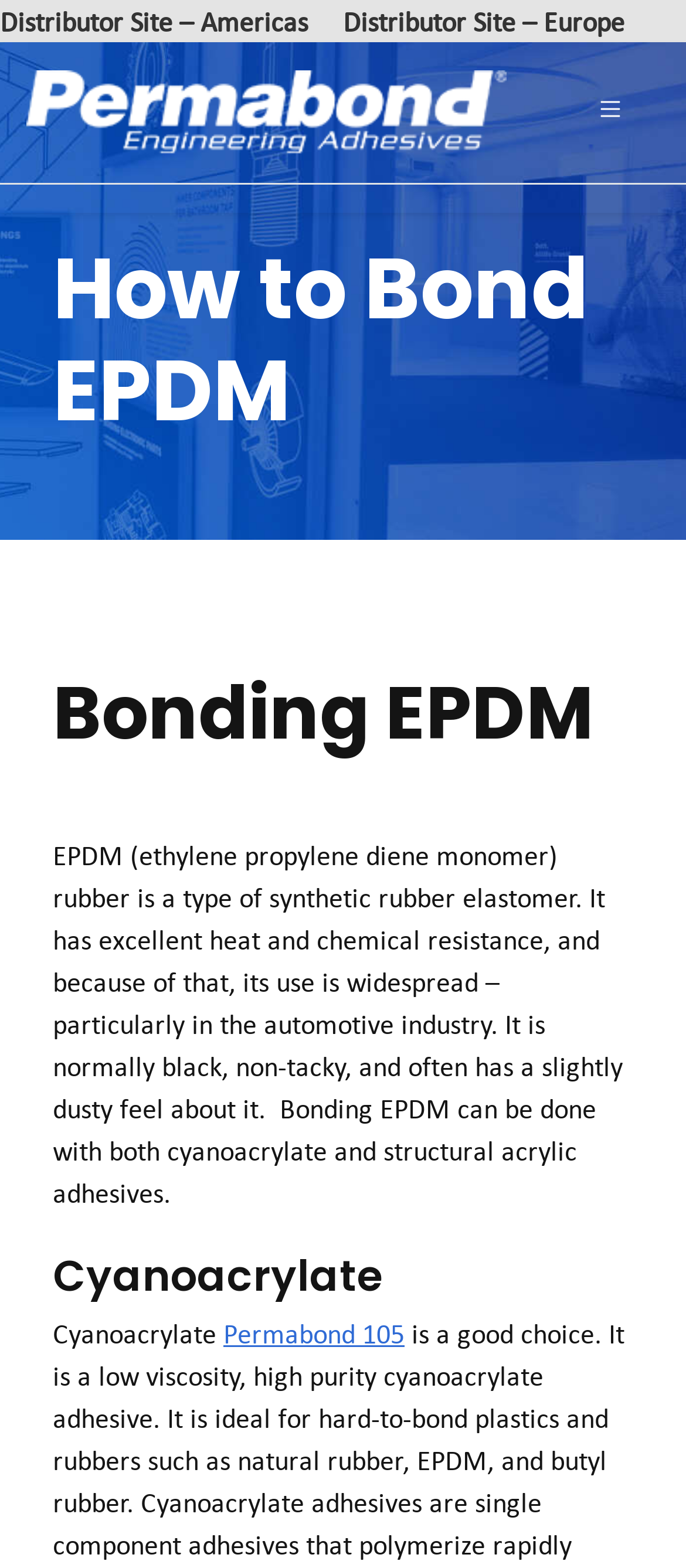Mark the bounding box of the element that matches the following description: "aria-label="Toggle navigation"".

[0.818, 0.05, 0.961, 0.094]